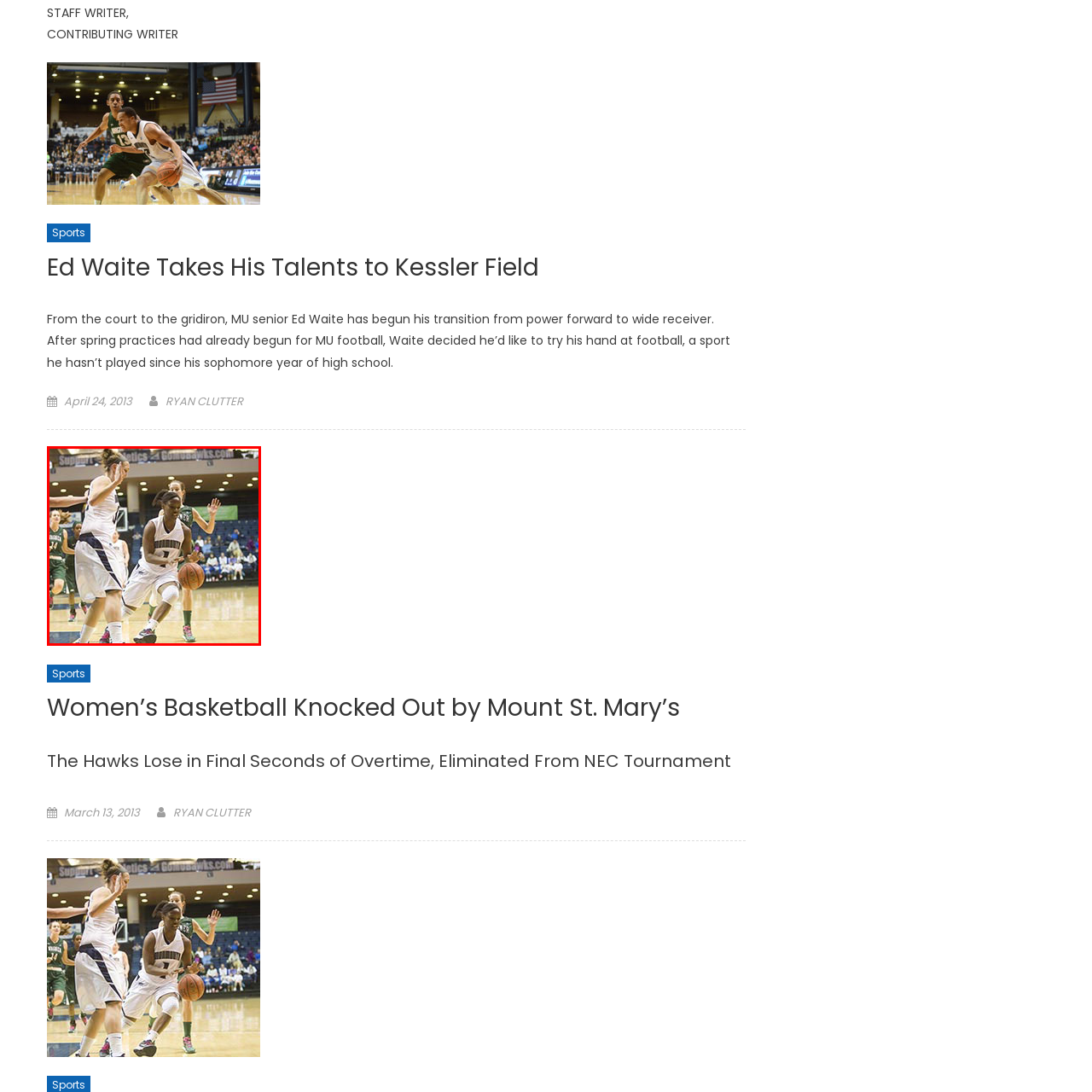Give an in-depth description of the image highlighted with the red boundary.

The image captures an intense moment from a women's basketball game, showcasing an athlete in white jersey number 1 as she maneuvers to maintain control of the basketball. The player, focused and agile, is depicted in mid-action, with other teammates visible nearby, one reaching out in support. The background reveals a vibrant gymnasium atmosphere, filled with fans observing the on-court dynamics. This moment is part of a game where the women's basketball team faced Mount St. Mary's, a match that ultimately culminated in their elimination from the NEC Tournament, marked by a dramatic finish in the final seconds of overtime.